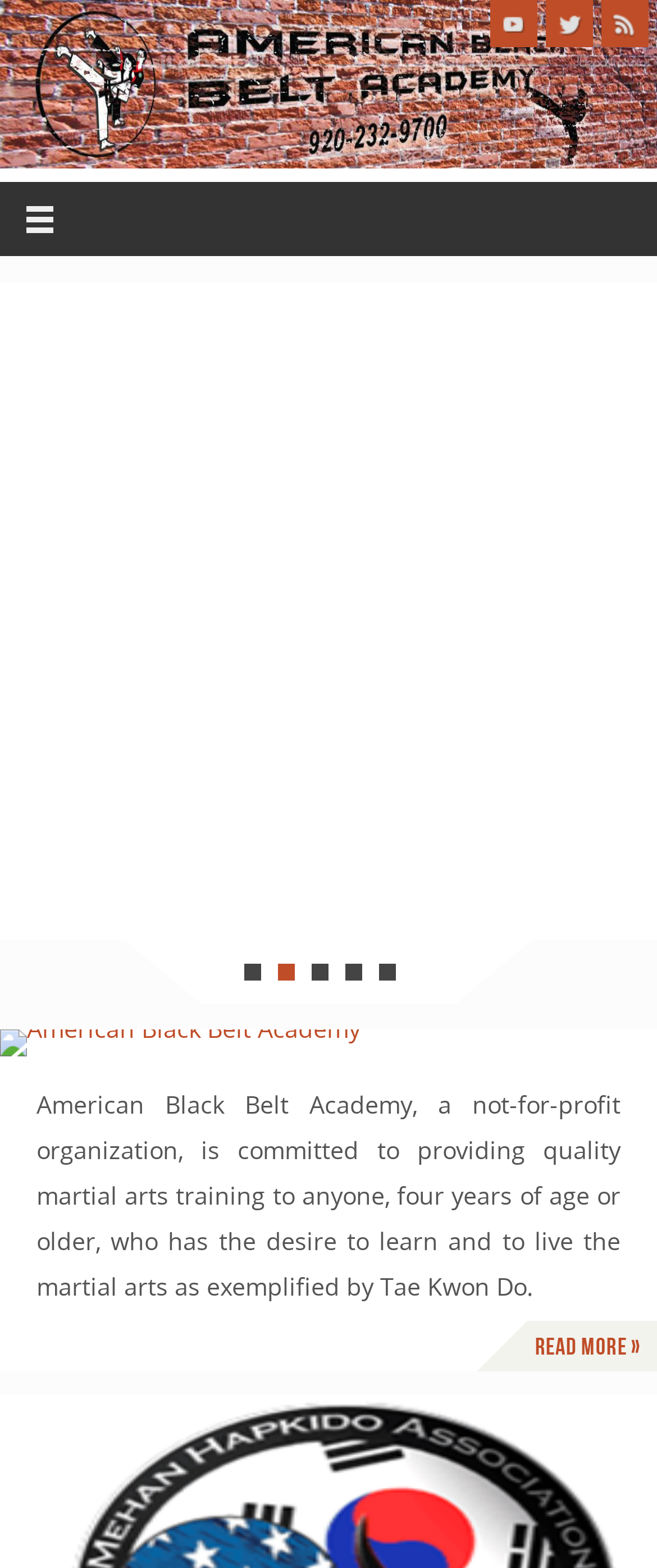Please identify the bounding box coordinates of the clickable region that I should interact with to perform the following instruction: "Click page 1". The coordinates should be expressed as four float numbers between 0 and 1, i.e., [left, top, right, bottom].

[0.372, 0.225, 0.397, 0.236]